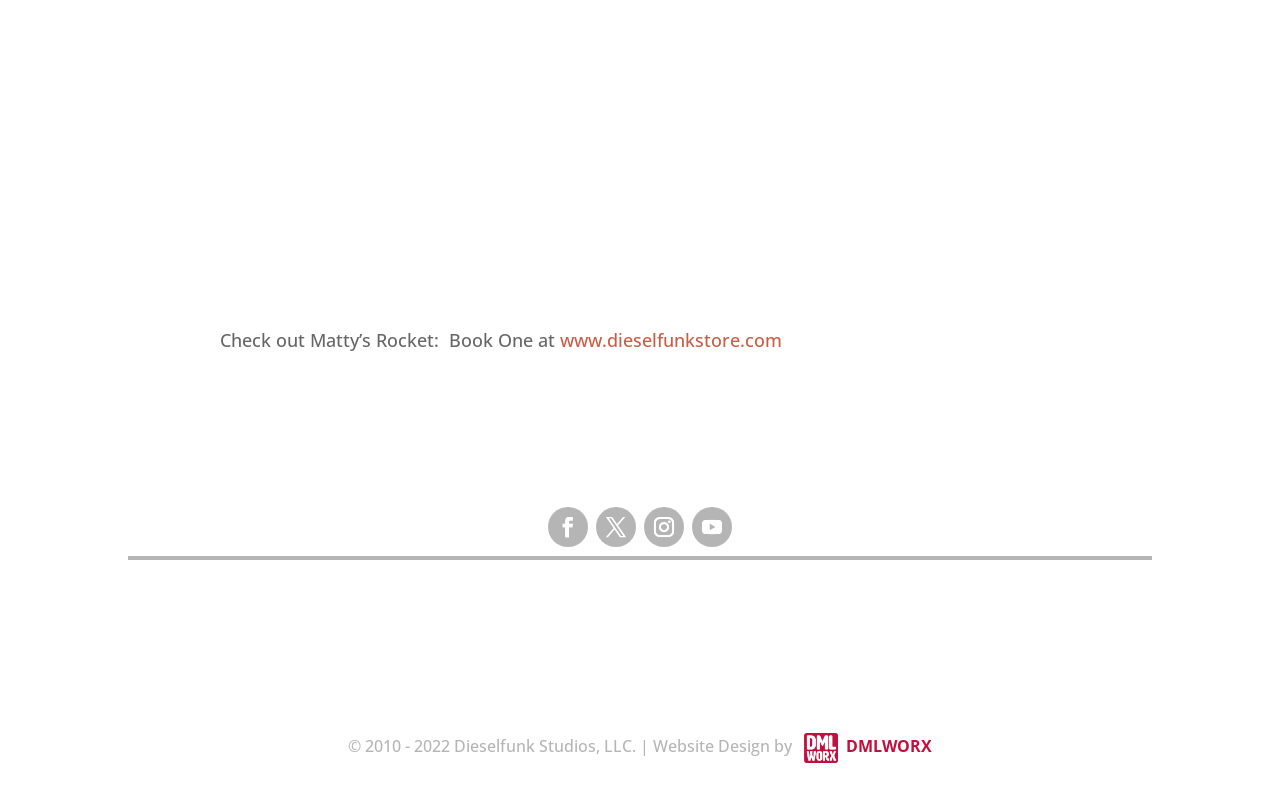What is the URL of the website where the book can be purchased?
Please look at the screenshot and answer in one word or a short phrase.

www.dieselfunkstore.com